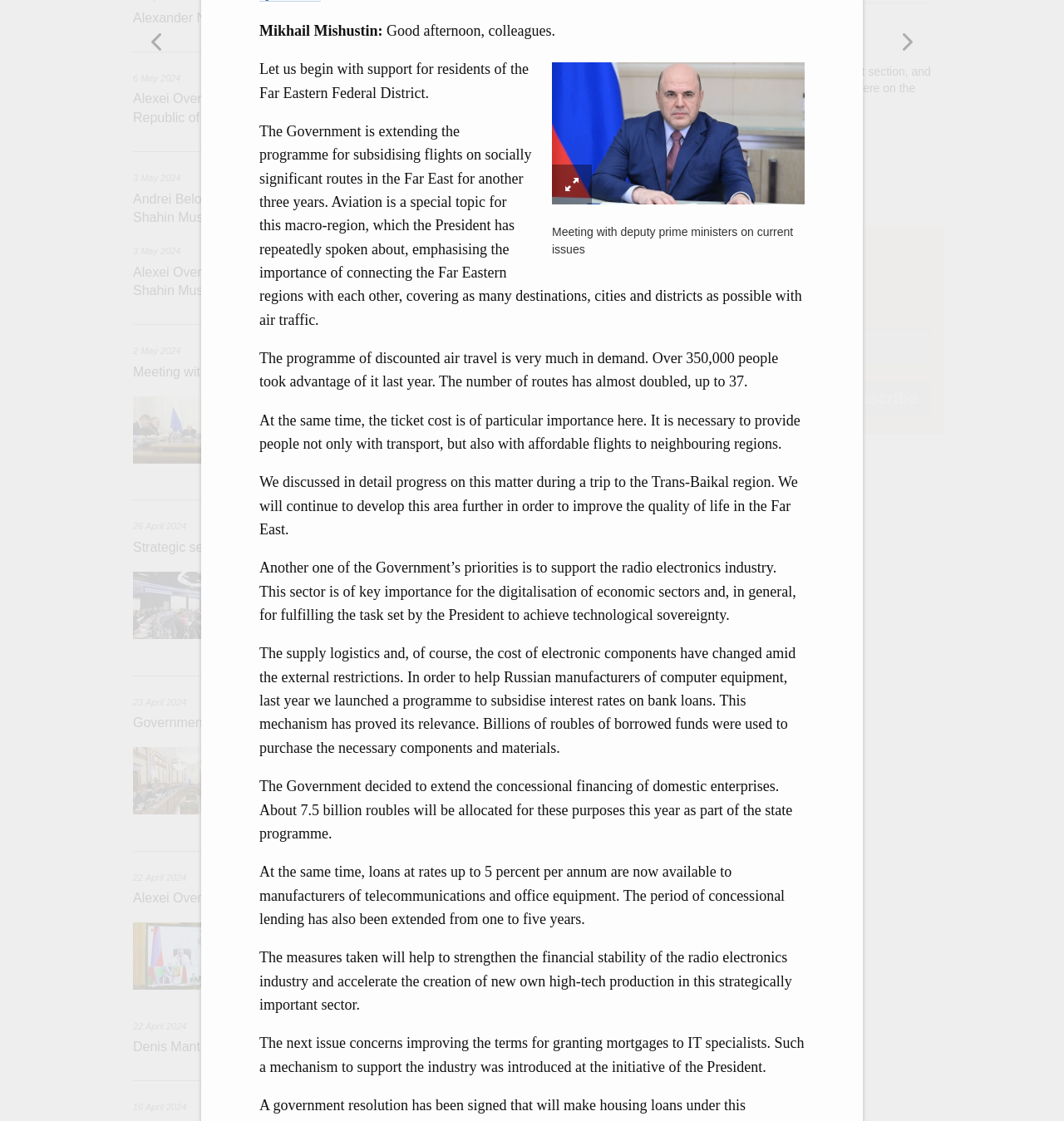Provide the bounding box coordinates of the HTML element this sentence describes: "Date range". The bounding box coordinates consist of four float numbers between 0 and 1, i.e., [left, top, right, bottom].

[0.645, 0.122, 0.699, 0.134]